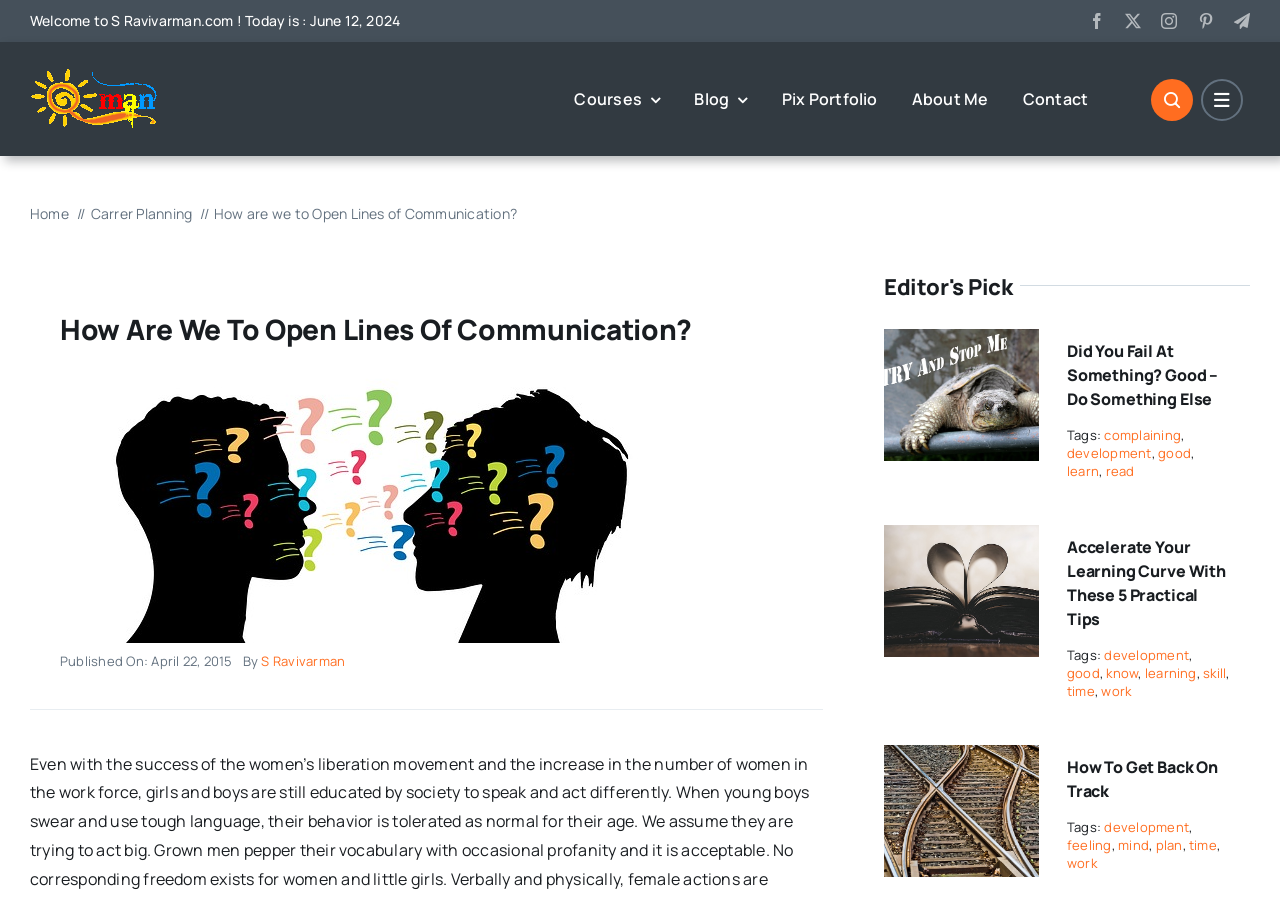What is the title of the main article on the webpage?
Based on the image, provide a one-word or brief-phrase response.

How Are We To Open Lines Of Communication?